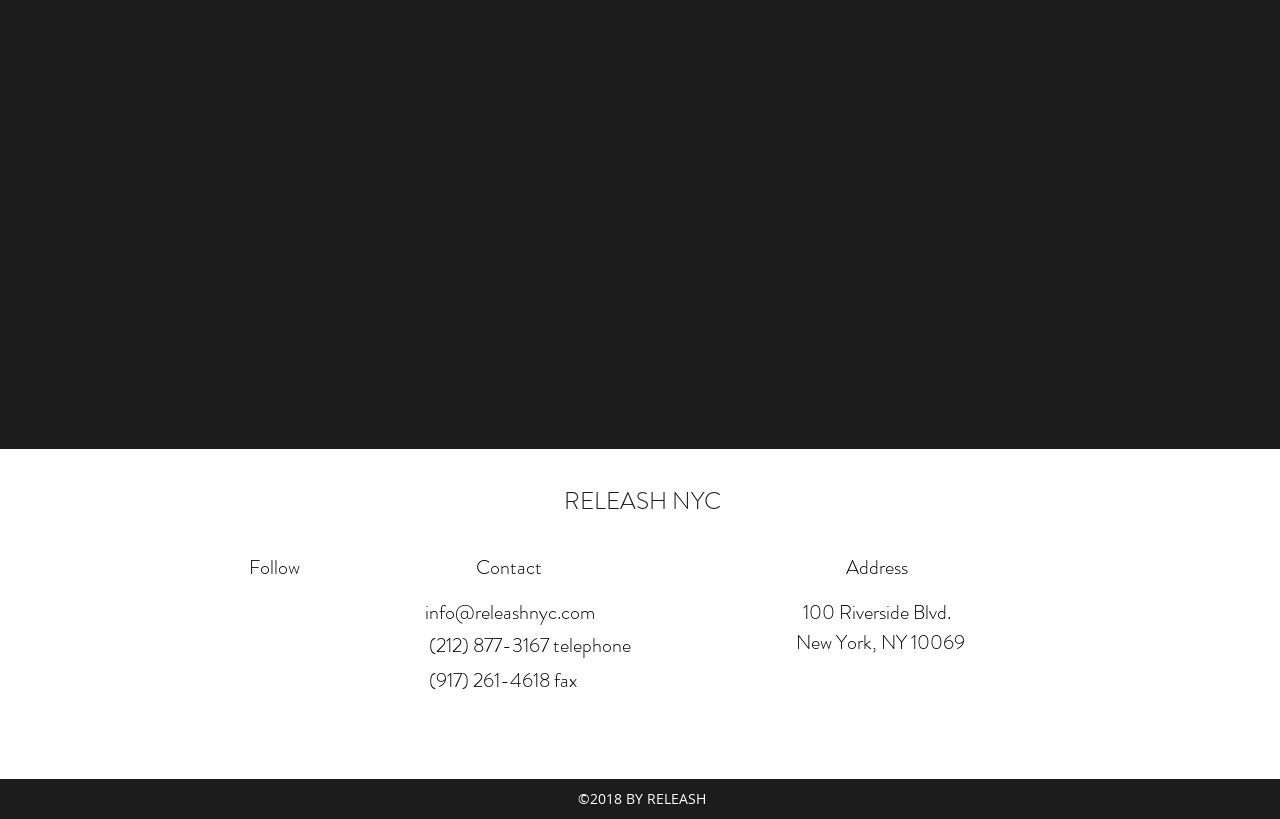Find the bounding box coordinates of the element to click in order to complete the given instruction: "Follow on twitter."

[0.533, 0.414, 0.553, 0.446]